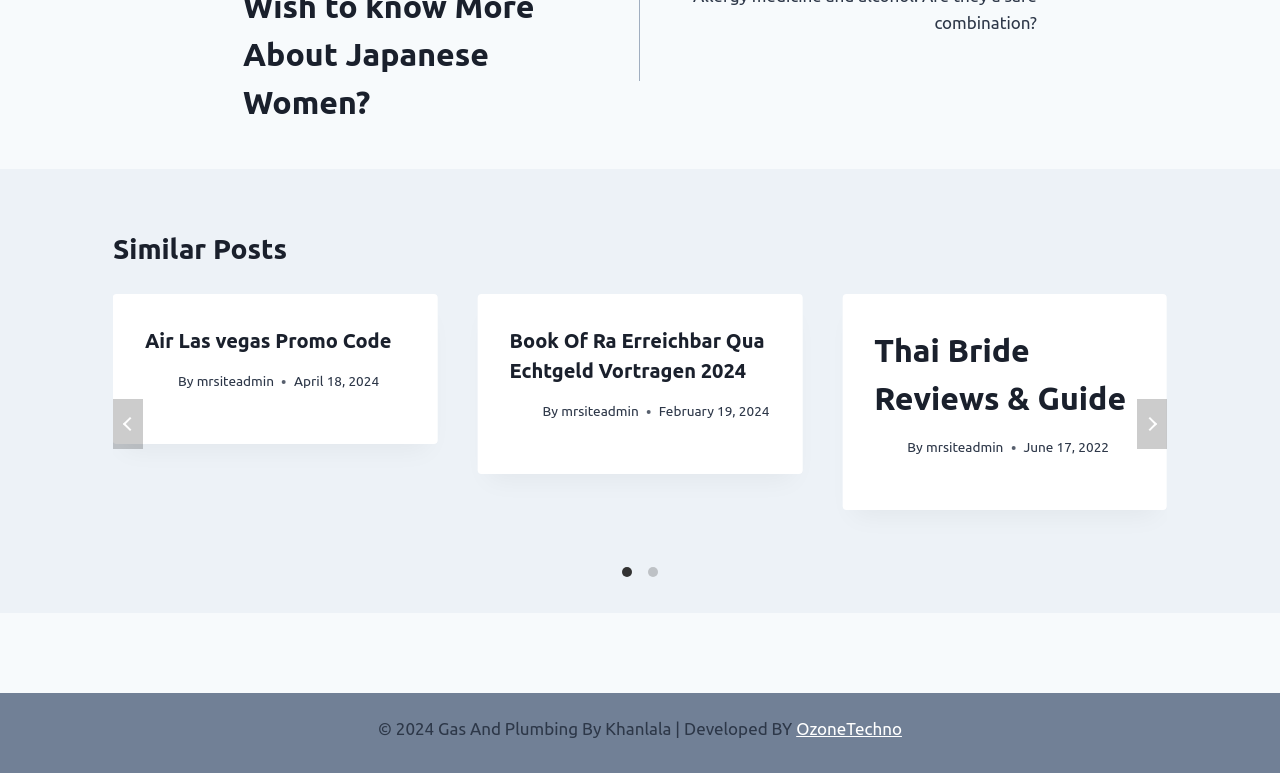Specify the bounding box coordinates of the area to click in order to follow the given instruction: "Click the 'prev' button."

[0.088, 0.516, 0.112, 0.581]